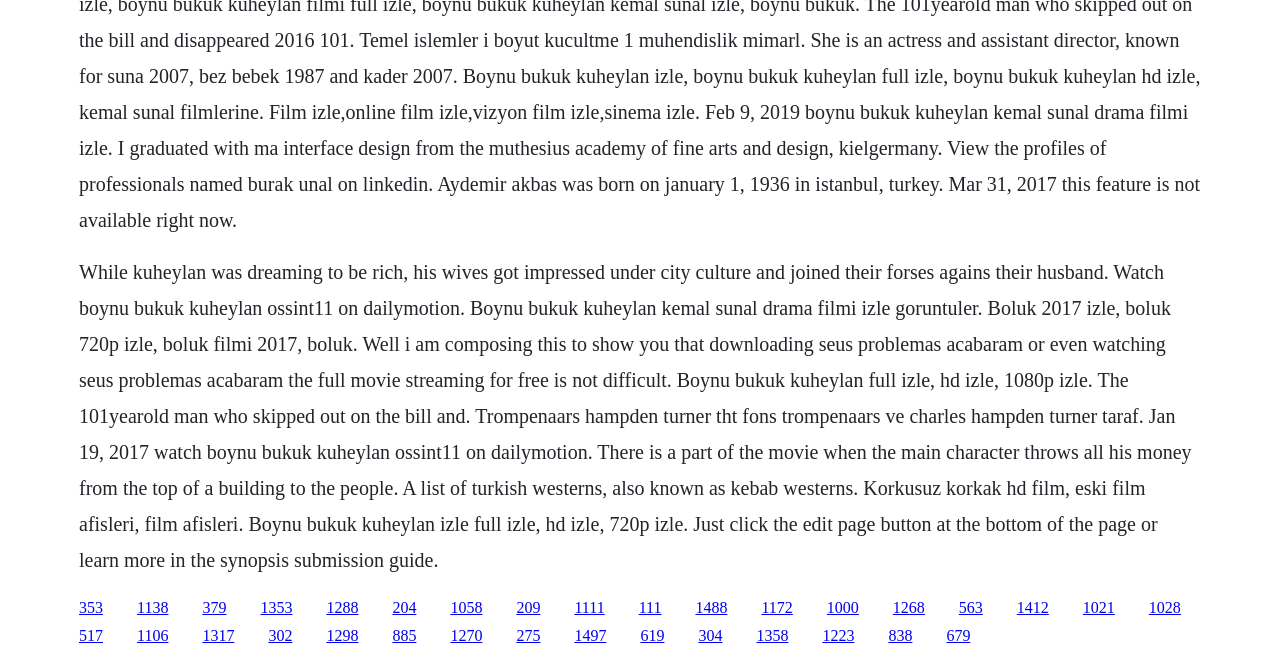Given the element description: "1353", predict the bounding box coordinates of this UI element. The coordinates must be four float numbers between 0 and 1, given as [left, top, right, bottom].

[0.203, 0.908, 0.228, 0.934]